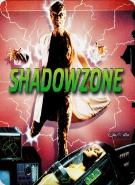Describe all the visual components present in the image.

The image features the cover of the Blu-ray release for "Shadowzone," a film distinguished by its vivid and striking artwork. Central to the design is a character depicted in a dramatic pose, seemingly harnessing supernatural energy, surrounded by a backdrop of electrifying effects that emphasize the film's sci-fi horror themes. The title "SHADOWZONE" is prominently displayed in large, bold green letters, adding to the dynamic visual impact. The scene hints at a story involving science fiction and intrigue, making it an enticing option for genre enthusiasts. The cover art likely caters to fans of classic and cult horror films.